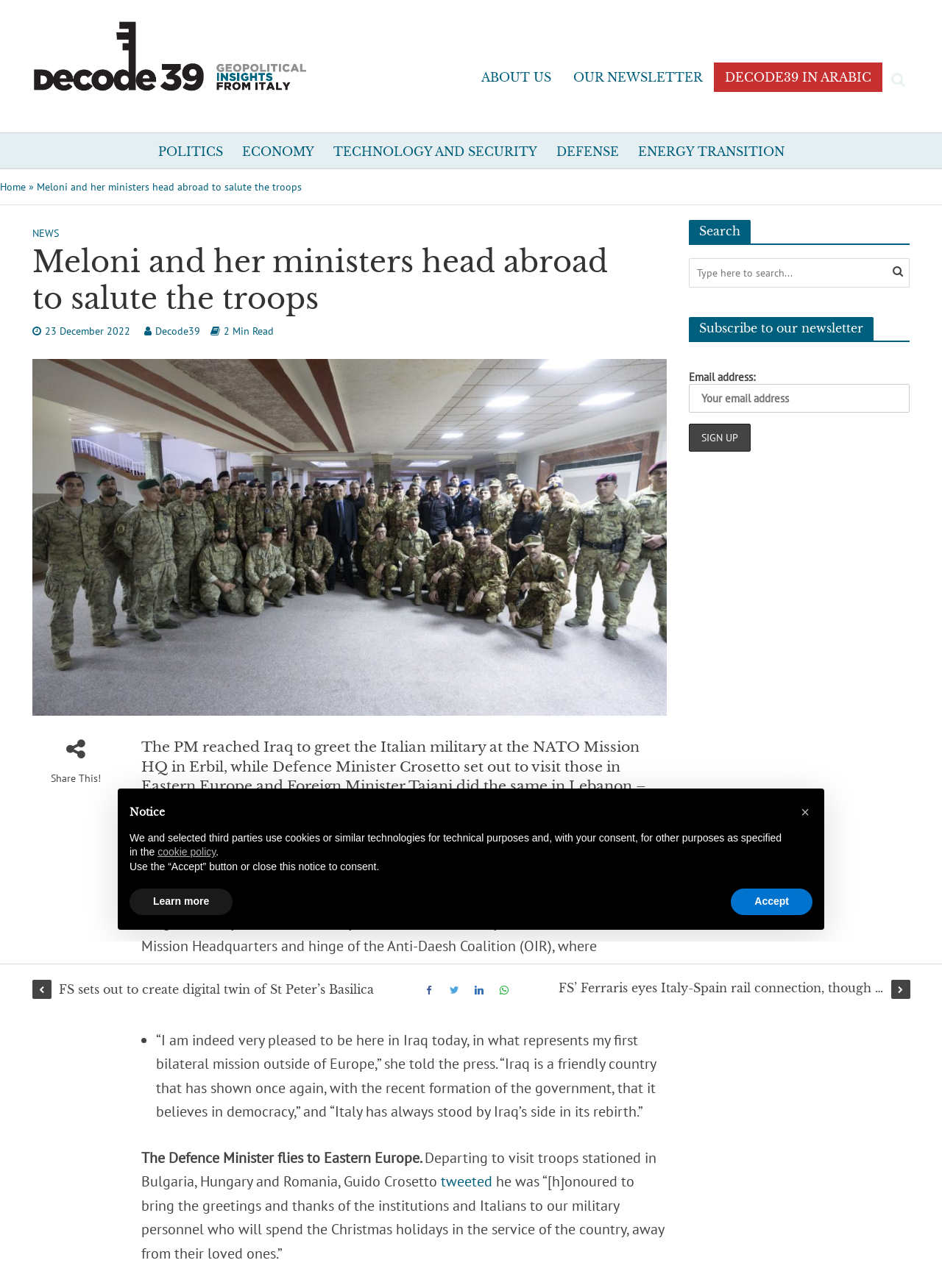Specify the bounding box coordinates of the area to click in order to follow the given instruction: "Click on the Decode39 link."

[0.034, 0.029, 0.37, 0.058]